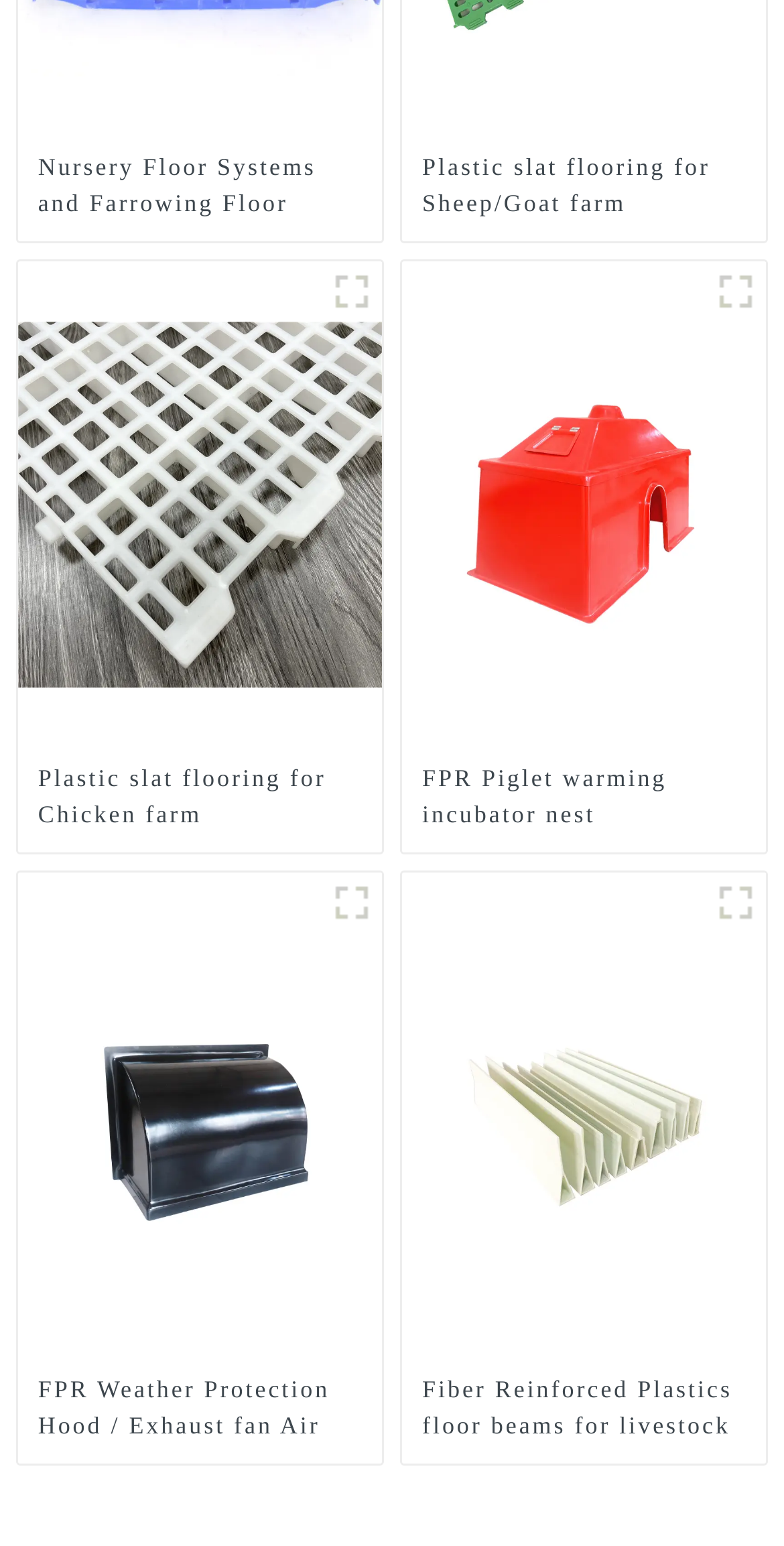Respond concisely with one word or phrase to the following query:
What is the topic of the first figure?

Nursery Floor Systems